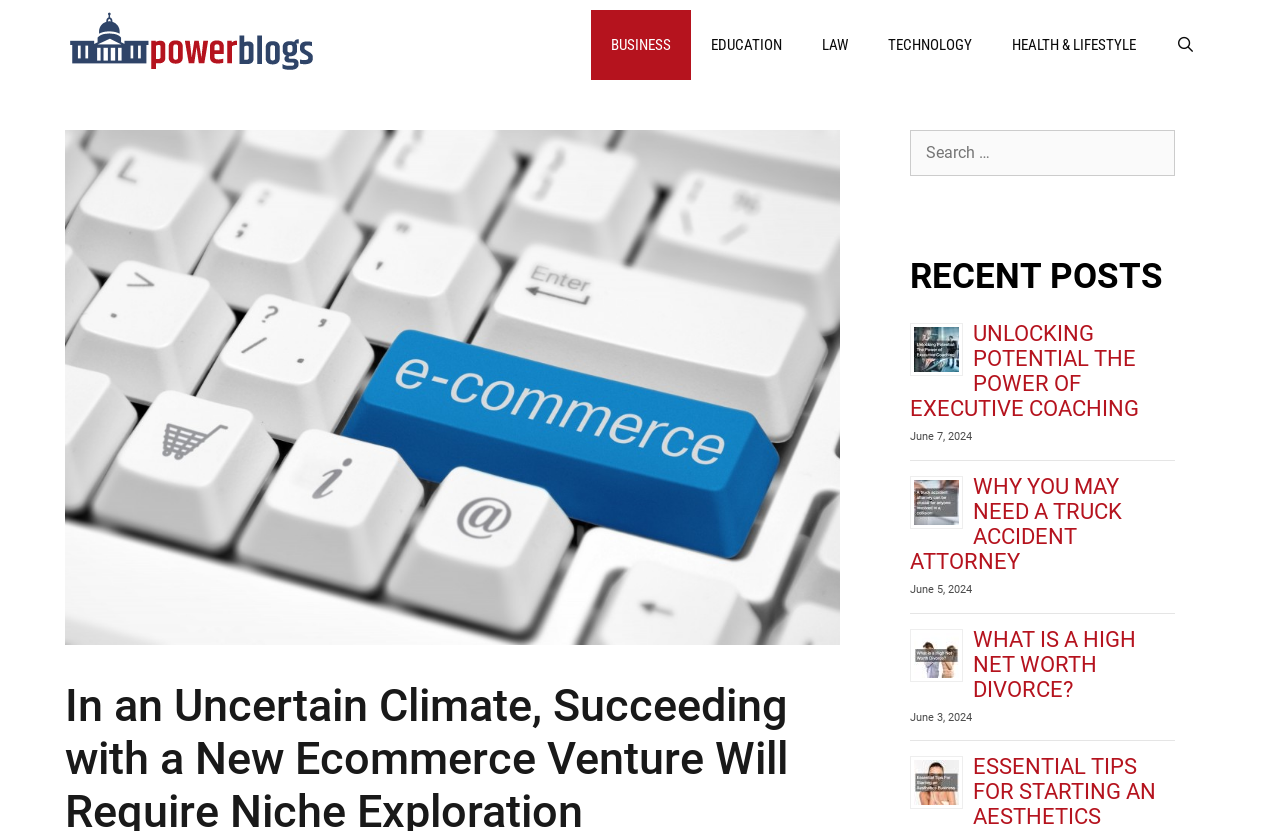Please locate and generate the primary heading on this webpage.

In an Uncertain Climate, Succeeding with a New Ecommerce Venture Will Require Niche Exploration